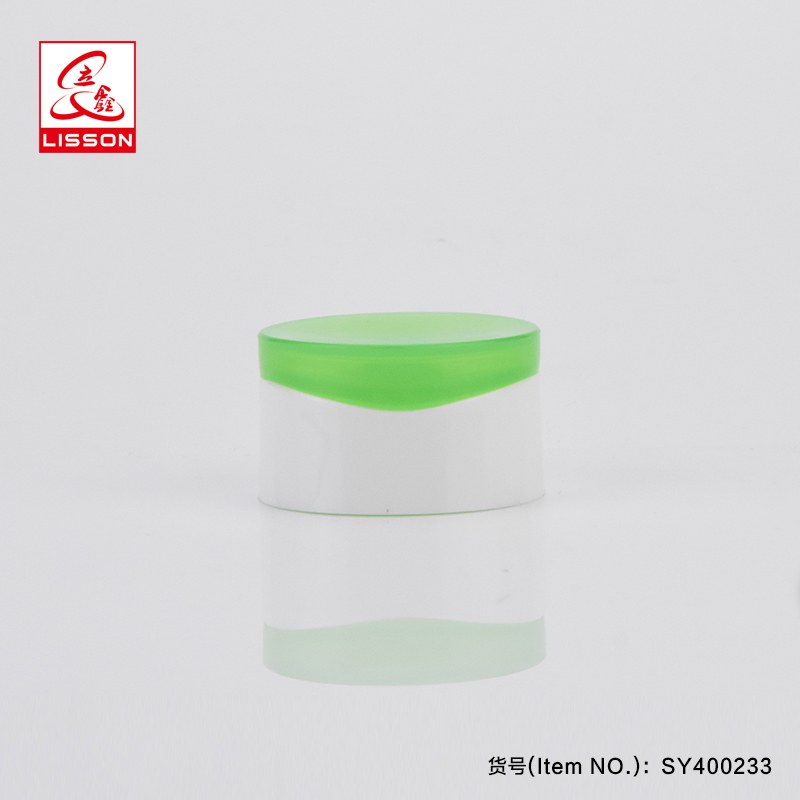Give a thorough caption of the image, focusing on all visible elements.

The image showcases a product from Lisson, featuring a clean and modern jar design. The jar has a predominantly white body with a striking green lid that adds a pop of color. It is positioned against a plain backdrop, allowing the details of the jar to stand out. The top of the lid has a smooth, rounded shape that emphasizes its sleek appearance. At the bottom of the image, there is text indicating the item's number (SY400233), which provides a reference for customers or inventory purposes. This elegant packaging design highlights the product's usability and appeal, making it suitable for various applications, possibly in cosmetics or food storage.